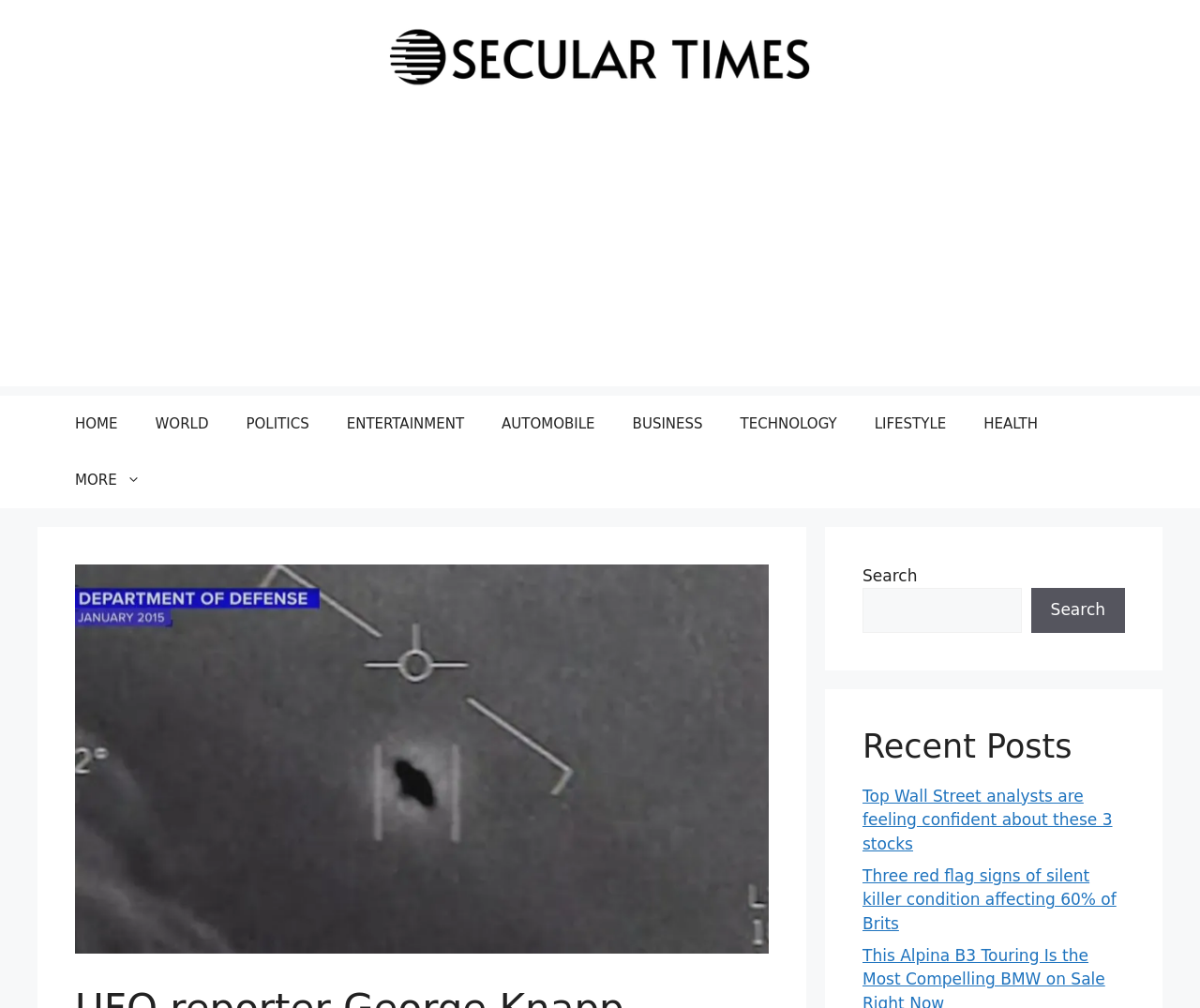Find and indicate the bounding box coordinates of the region you should select to follow the given instruction: "visit SecularTimes website".

[0.324, 0.046, 0.676, 0.065]